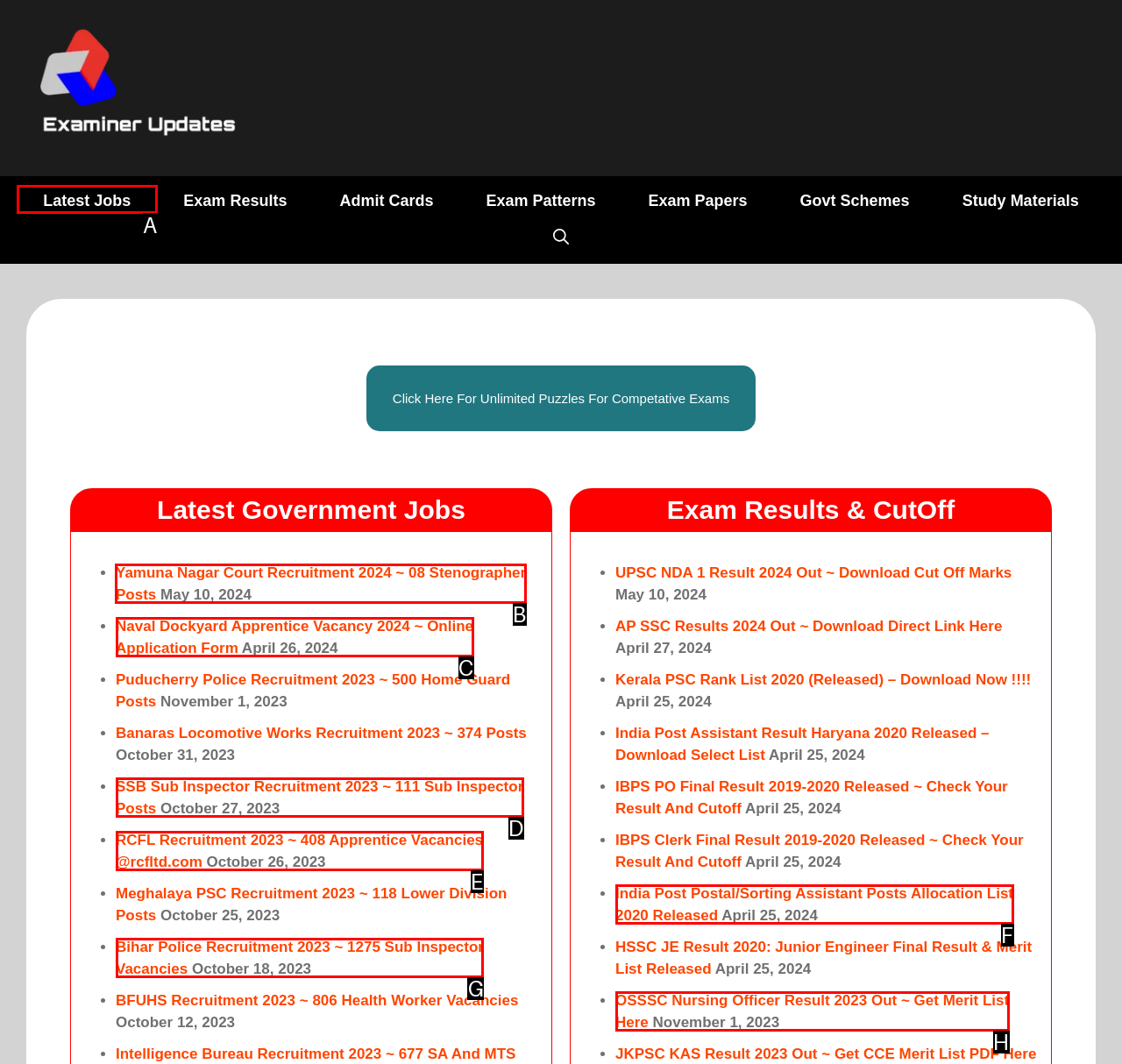Determine which HTML element to click to execute the following task: Click on 'Related Posts' Answer with the letter of the selected option.

None